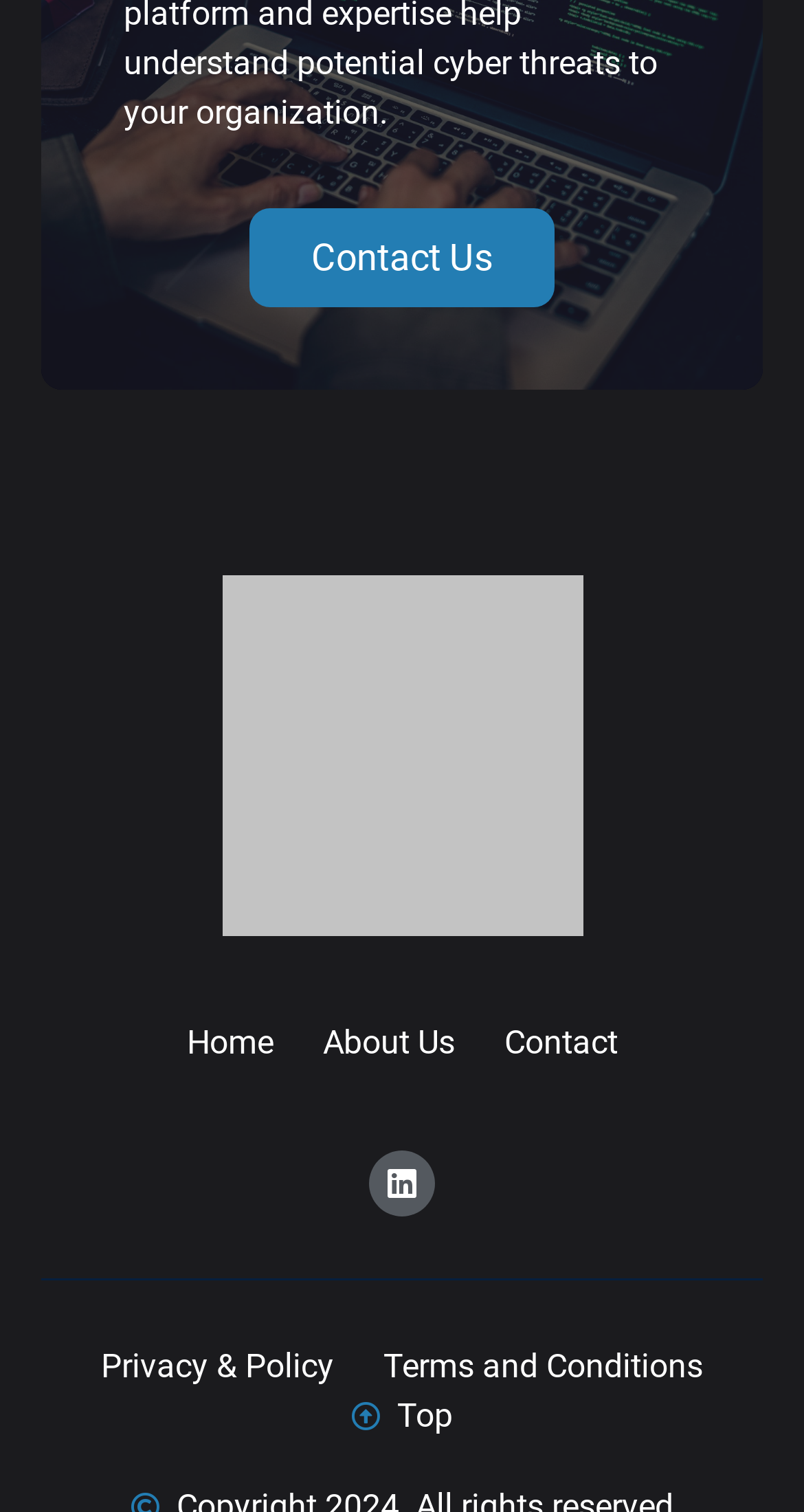Using details from the image, please answer the following question comprehensively:
What is the second link in the footer section?

The second link in the footer section is the 'Privacy & Policy' link, located at the bottom of the webpage, with a bounding box coordinate of [0.126, 0.888, 0.415, 0.921].